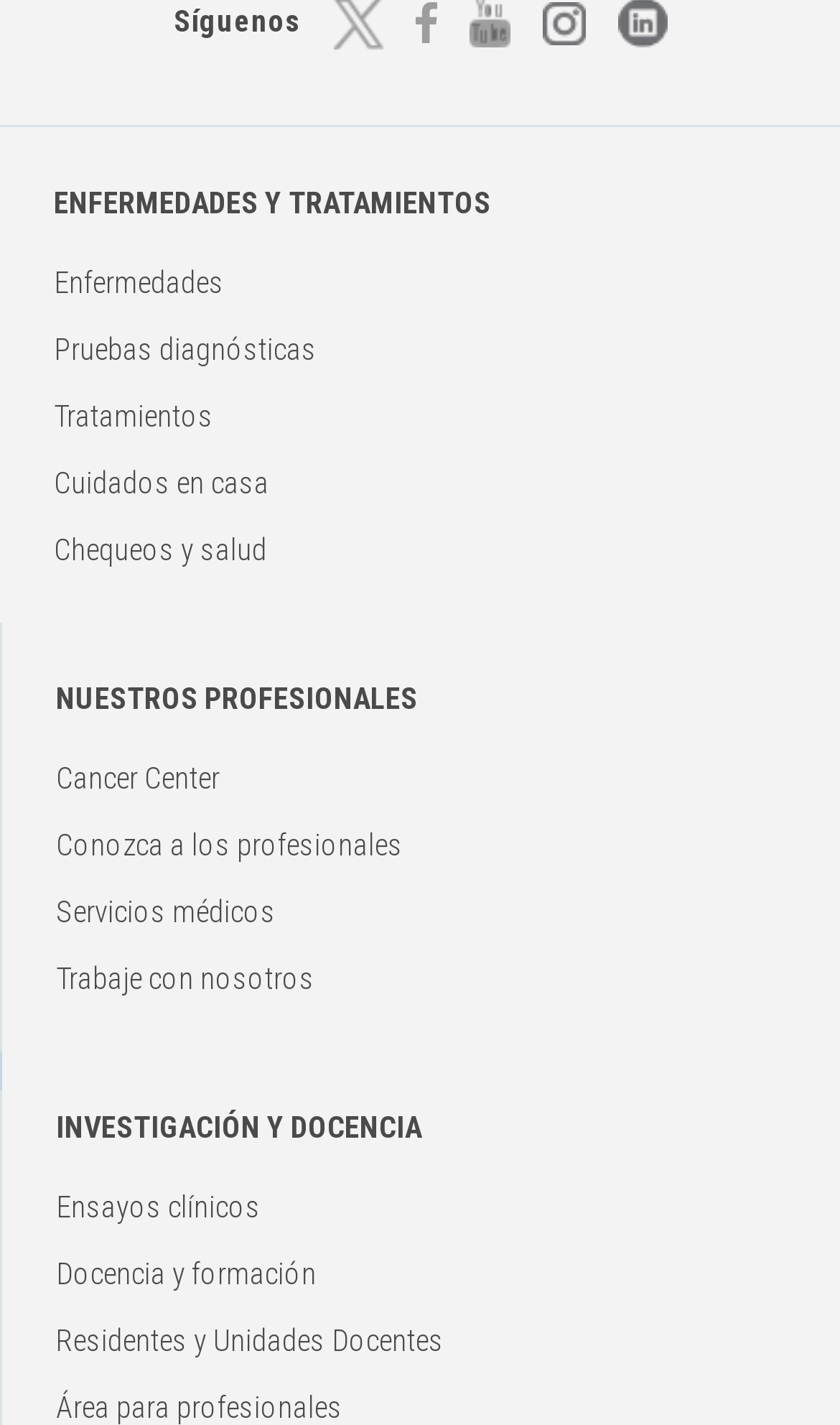Identify the bounding box coordinates of the region that needs to be clicked to carry out this instruction: "Follow us on Twitter". Provide these coordinates as four float numbers ranging from 0 to 1, i.e., [left, top, right, bottom].

[0.396, 0.002, 0.463, 0.026]